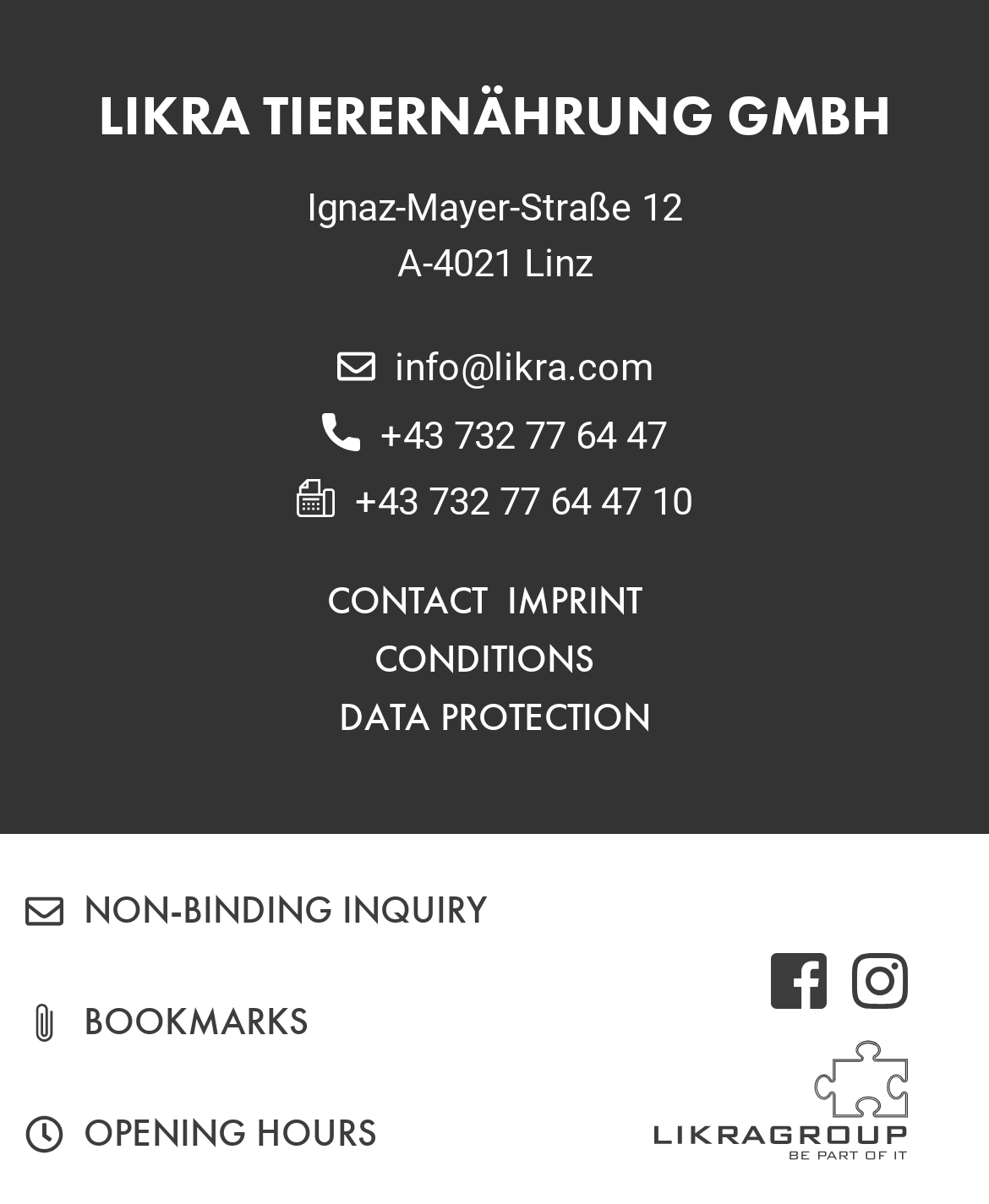Please determine the bounding box coordinates for the element with the description: "Facebook".

[0.779, 0.779, 0.862, 0.84]